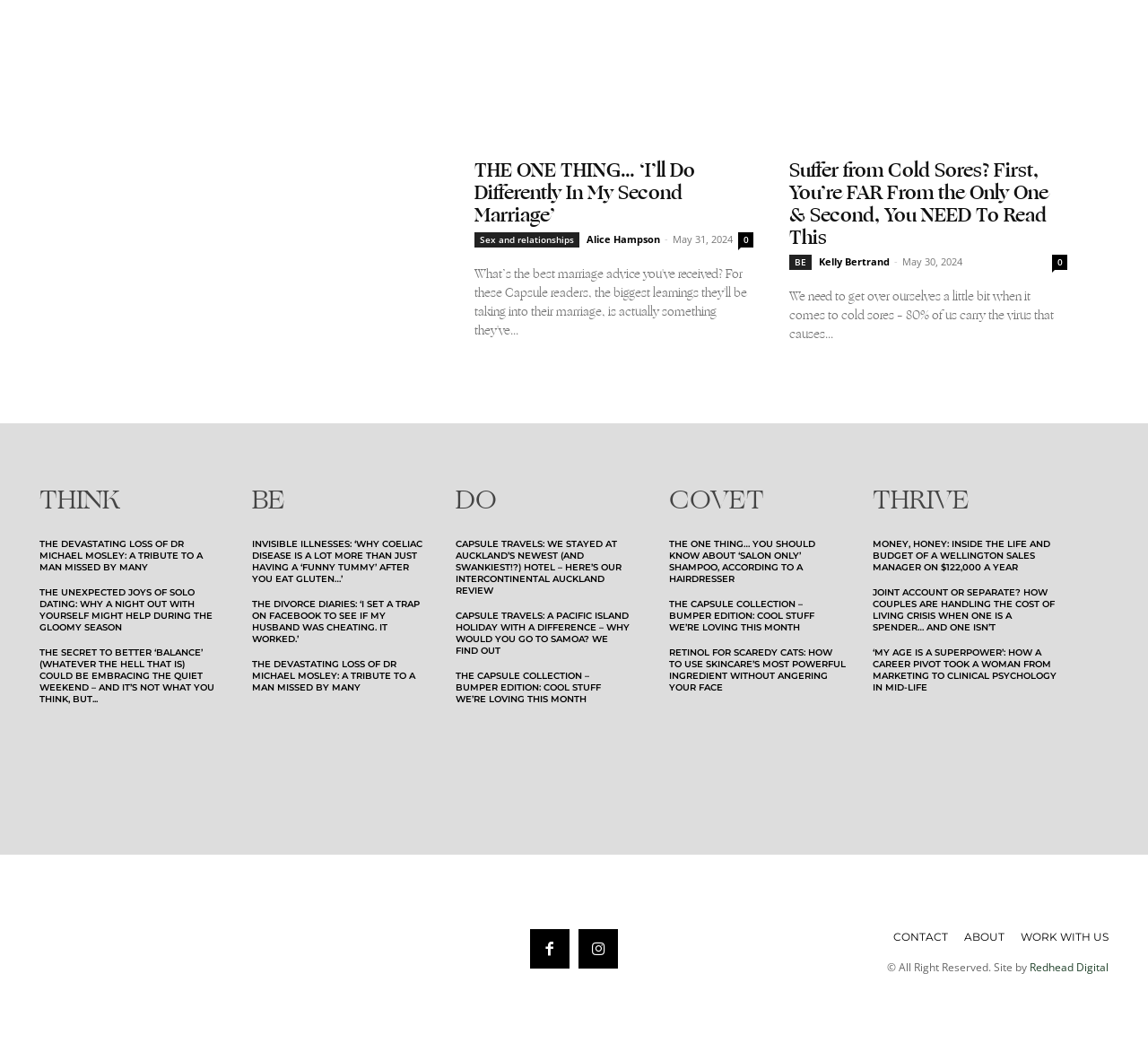What is the topic of the first article?
Using the picture, provide a one-word or short phrase answer.

Second Marriage